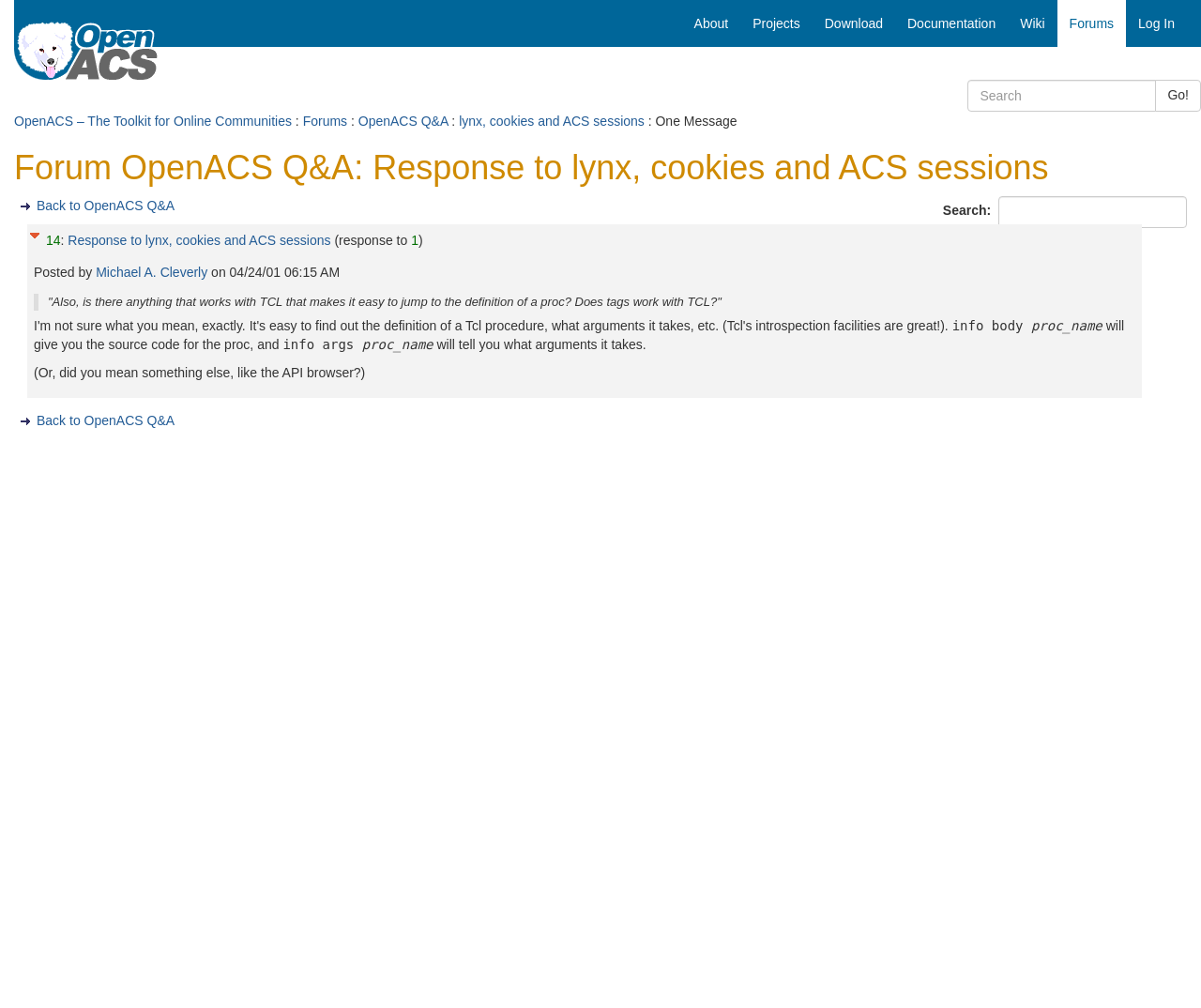What is the date of the posted response?
From the image, respond with a single word or phrase.

04/24/01 06:15 AM